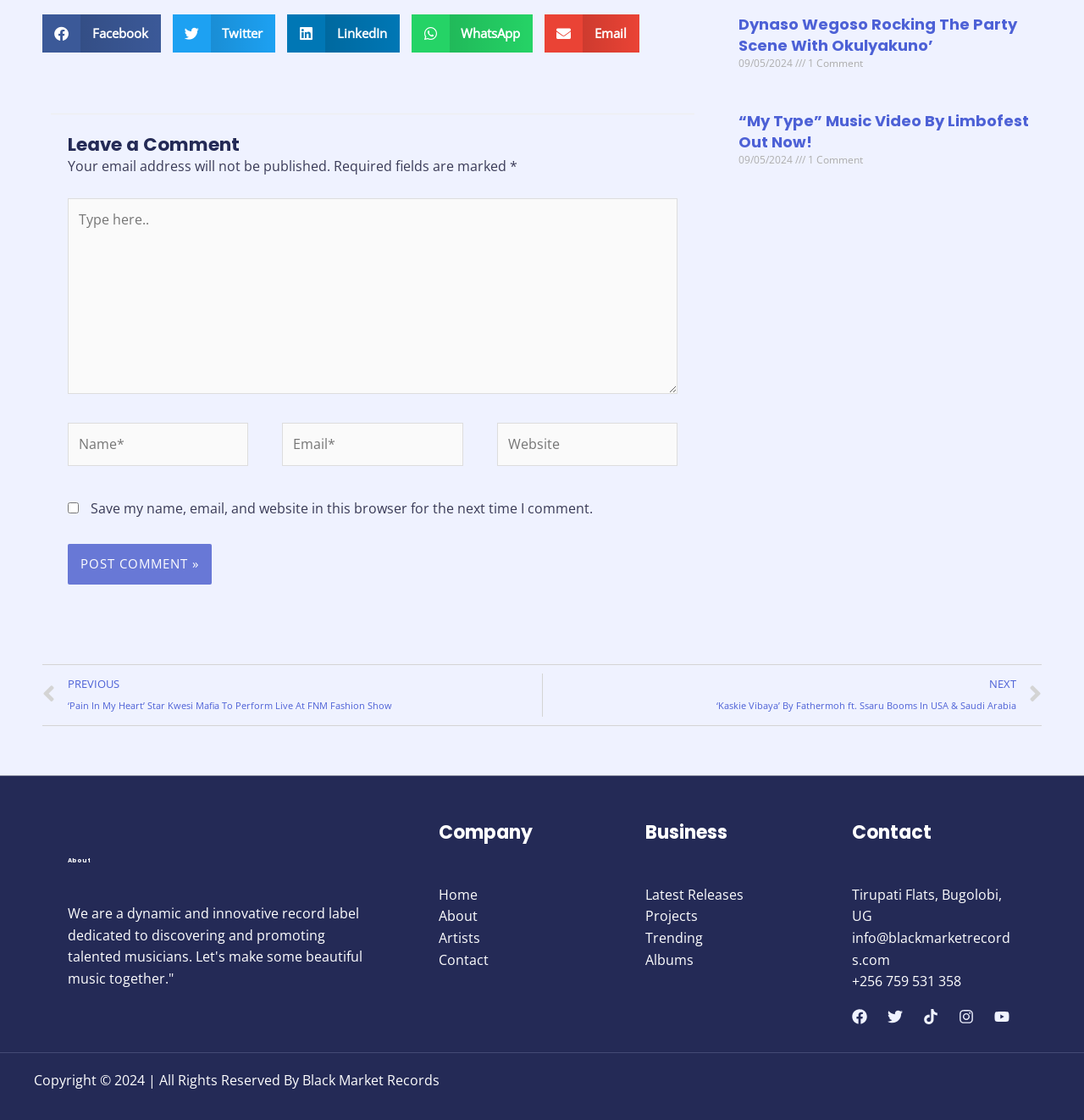Show the bounding box coordinates of the region that should be clicked to follow the instruction: "Share on Facebook."

[0.056, 0.016, 0.061, 0.298]